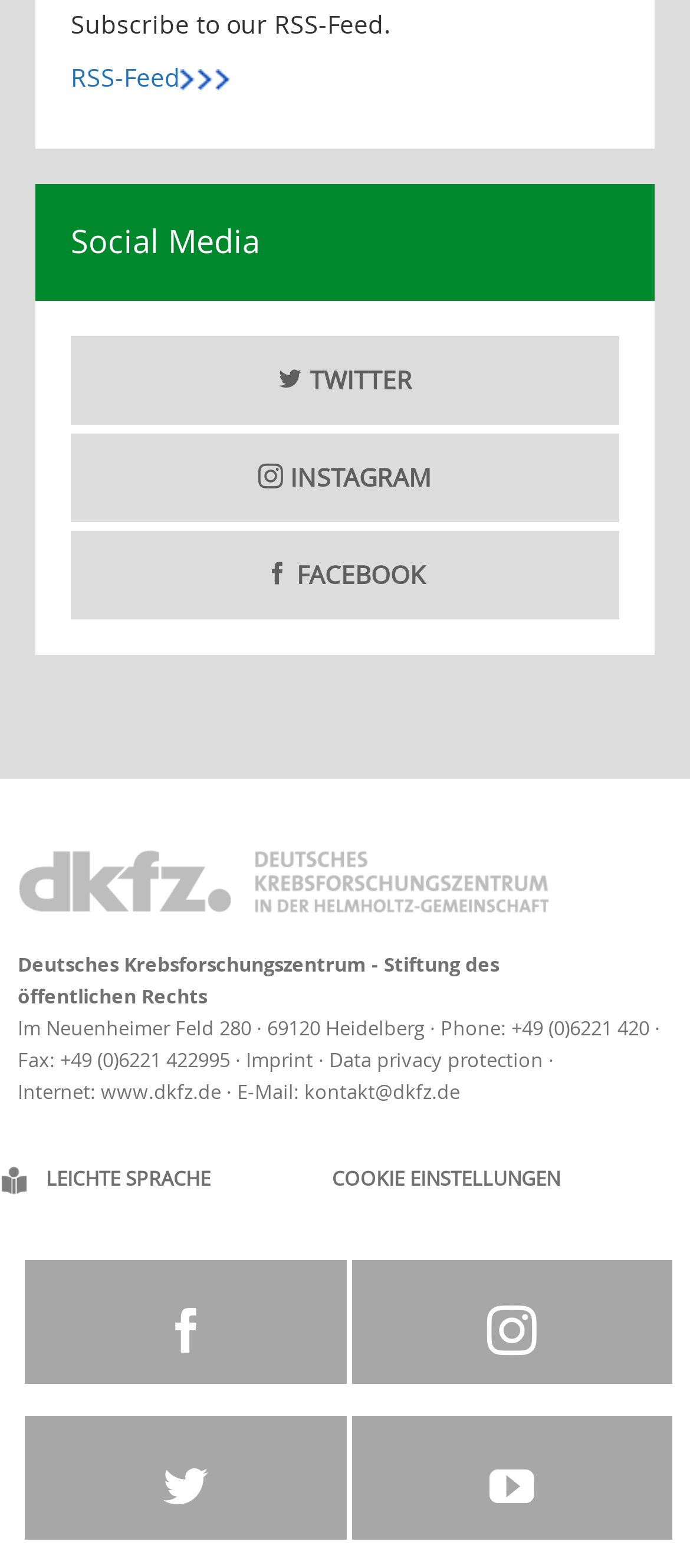Please determine the bounding box coordinates of the element's region to click for the following instruction: "Click LEICHTE SPRACHE button".

[0.041, 0.736, 0.331, 0.767]